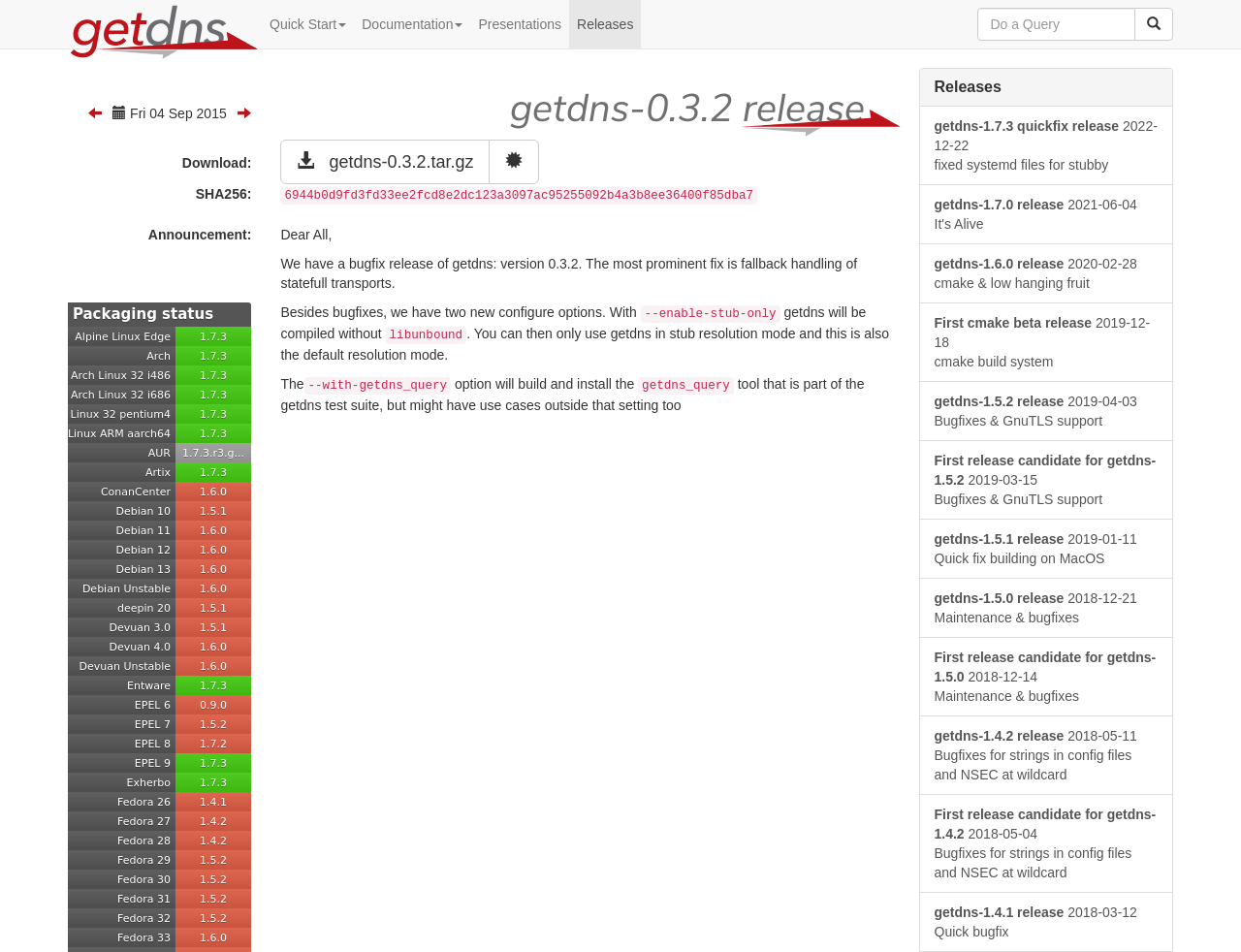Locate the bounding box coordinates of the area where you should click to accomplish the instruction: "Click the 'Releases' link".

[0.753, 0.082, 0.807, 0.1]